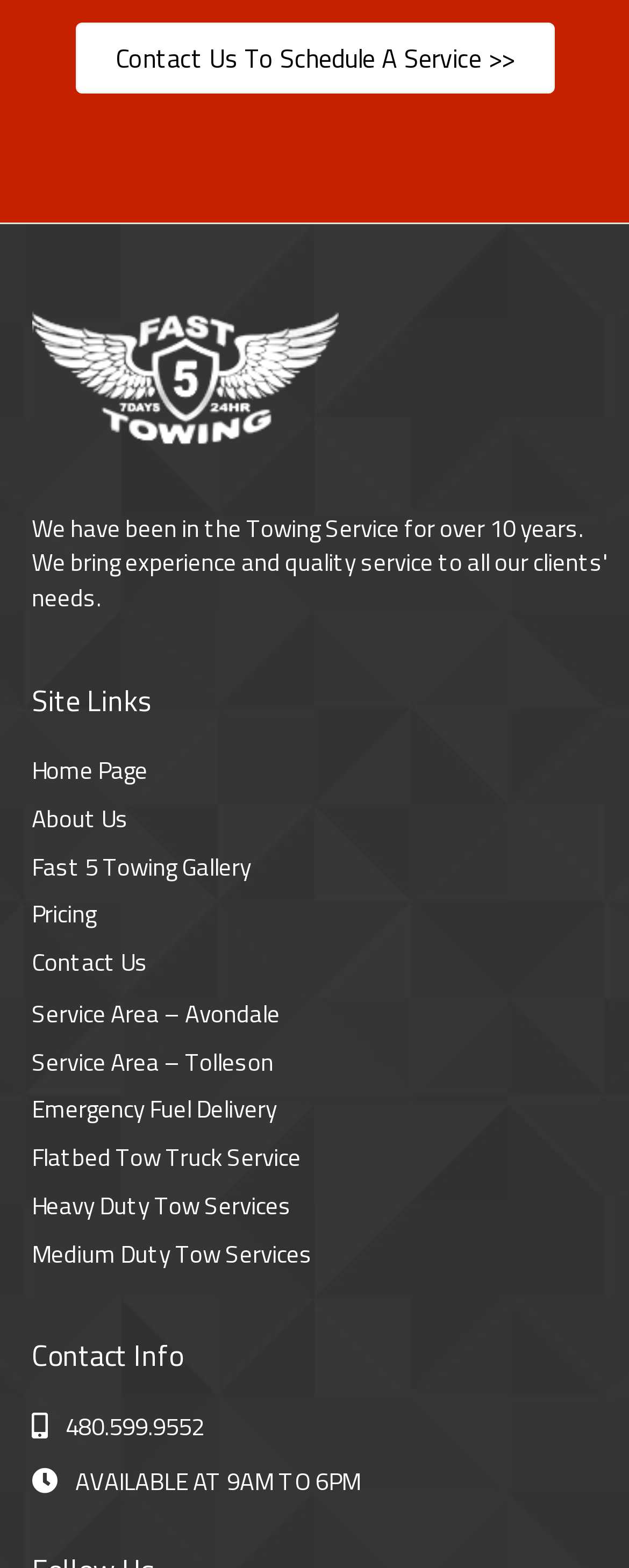Please provide the bounding box coordinates for the element that needs to be clicked to perform the following instruction: "Call the phone number". The coordinates should be given as four float numbers between 0 and 1, i.e., [left, top, right, bottom].

[0.051, 0.897, 0.325, 0.921]